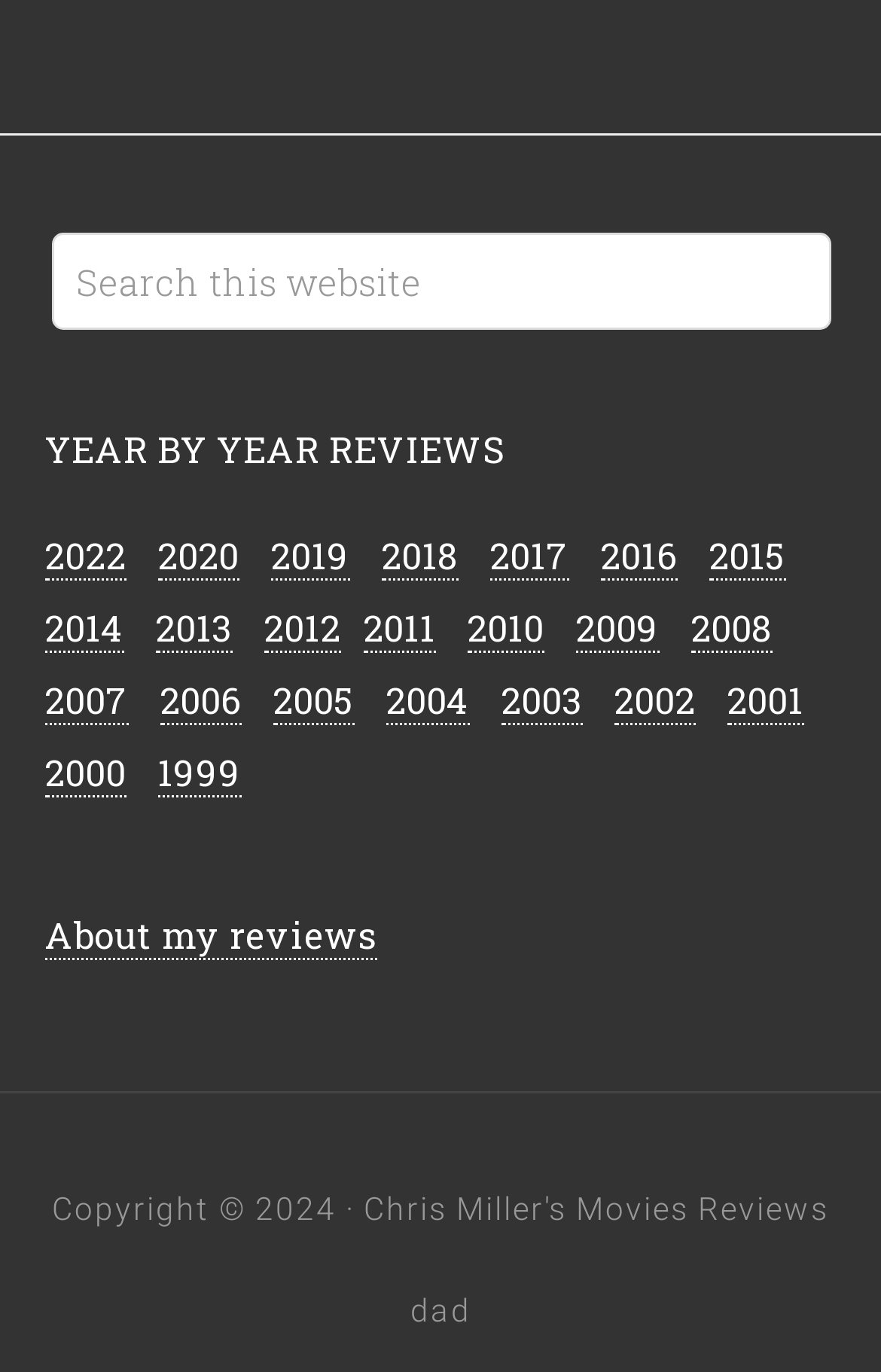Please predict the bounding box coordinates of the element's region where a click is necessary to complete the following instruction: "View 2022 reviews". The coordinates should be represented by four float numbers between 0 and 1, i.e., [left, top, right, bottom].

[0.05, 0.386, 0.142, 0.422]